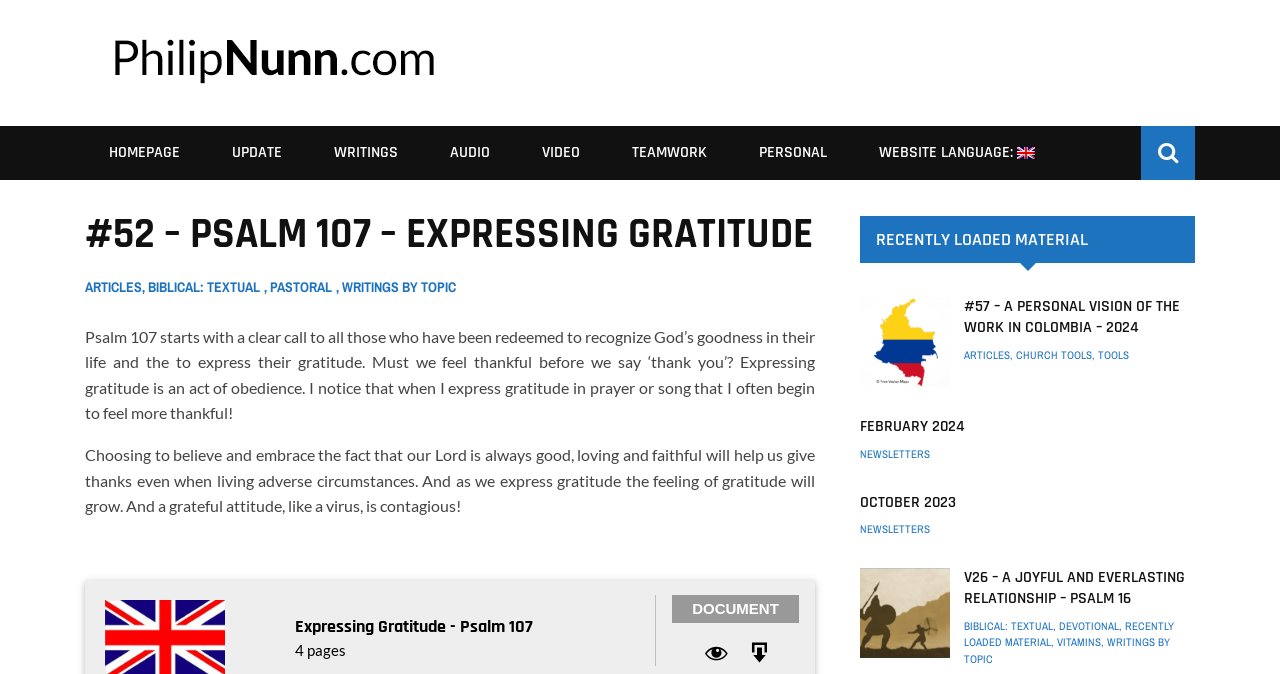Your task is to extract the text of the main heading from the webpage.

#52 – PSALM 107 – EXPRESSING GRATITUDE